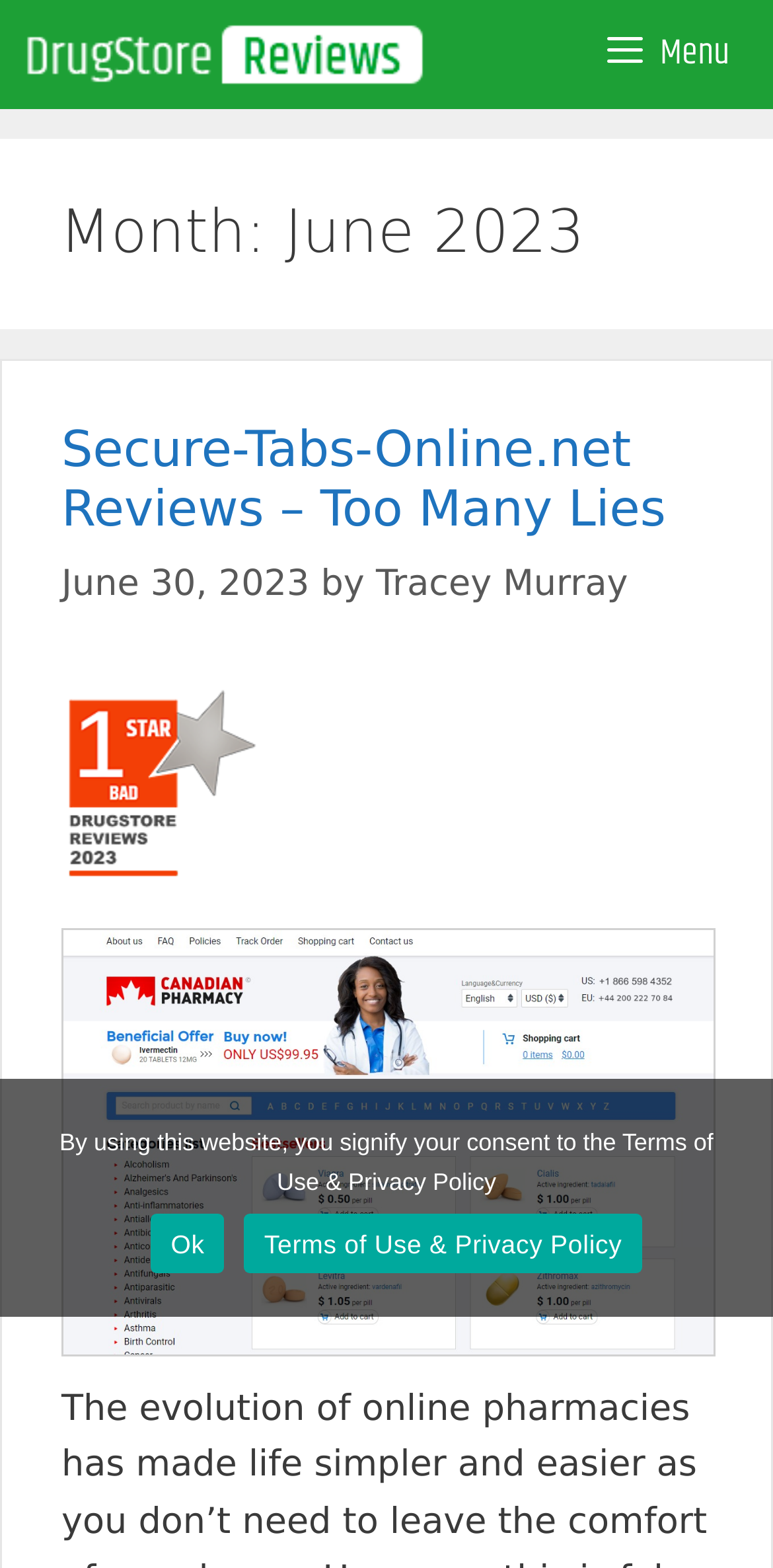What is the name of the reviewer?
Using the image as a reference, deliver a detailed and thorough answer to the question.

I found the name of the reviewer by looking at the link element with the text 'Tracey Murray' which is located near the top of the webpage.